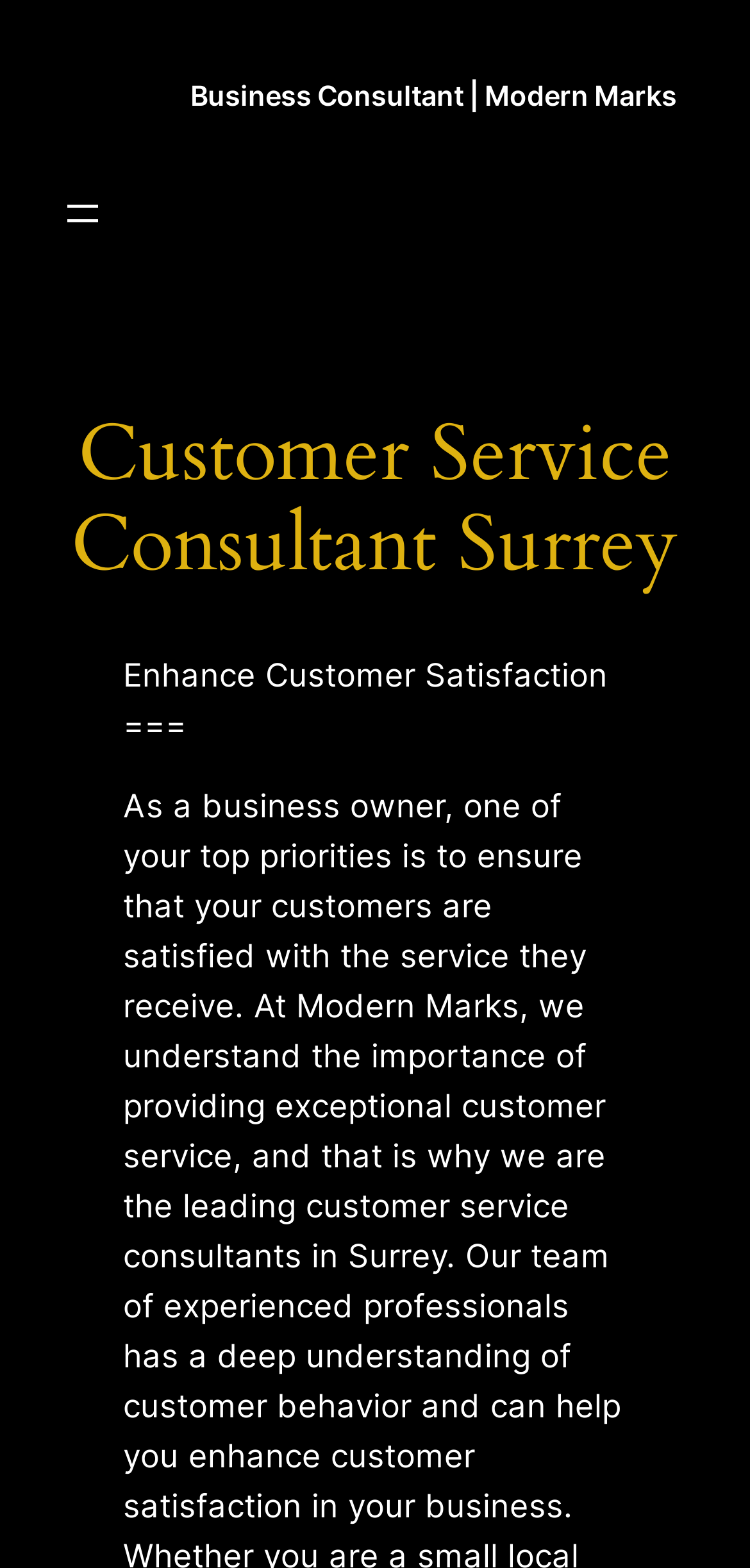Respond to the question with just a single word or phrase: 
What is the name of the business consultant?

Modern Marks